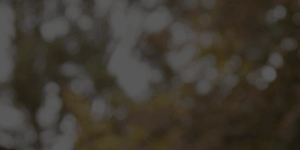Provide a comprehensive description of the image.

The image features a subtle, blurred background reminiscent of natural scenery, likely depicting foliage with varying shades of green and hints of autumn hues. This blur creates a serene and tranquil atmosphere, suggesting a connection to nature. Positioned at the bottom of the image is the "Footer Logo" of the Van Dyck Law Group, offering branding for legal services. The logo is visually integrated into a contact section, which includes essential information like the firm's address, phone number, and email, highlighting accessibility and professionalism. The overall composition balances visual appeal with functional elements, inviting engagement while maintaining a calming aesthetic.